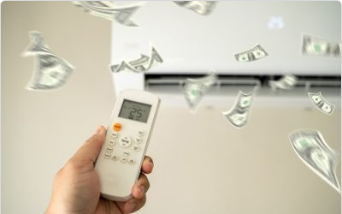Describe all the important aspects and details of the image.

The image features a hand holding an air conditioning remote control, with a display showing a temperature setting of 25 degrees Celsius. Above the remote, there are floating dollar bills, symbolizing savings or expenses related to air conditioning usage. This visual emphasizes the financial considerations involved in managing air conditioning systems, possibly linking to tips for reducing cooling costs. The context suggests a focus on the importance of efficient air conditioning to maintain comfort while also being mindful of energy expenses, aligning with the themes of selecting the right AC unit and regular maintenance for optimal performance.